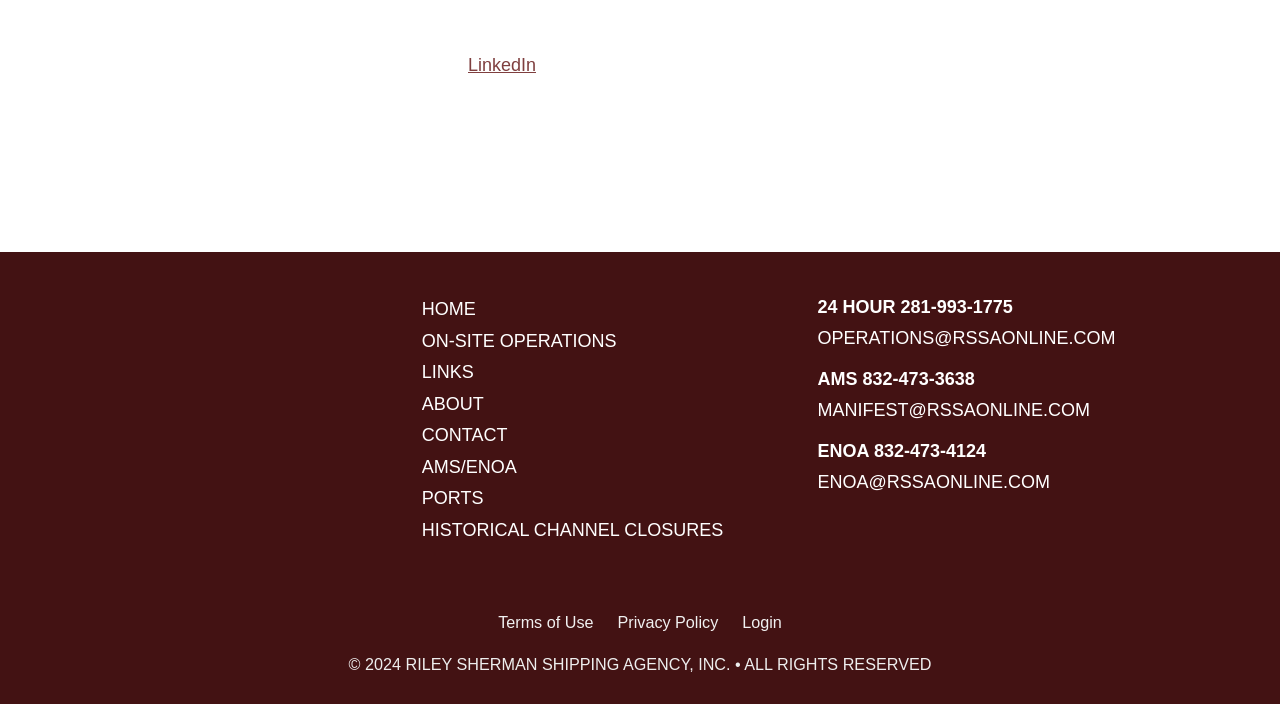Locate the bounding box coordinates of the area where you should click to accomplish the instruction: "contact us".

[0.33, 0.604, 0.396, 0.632]